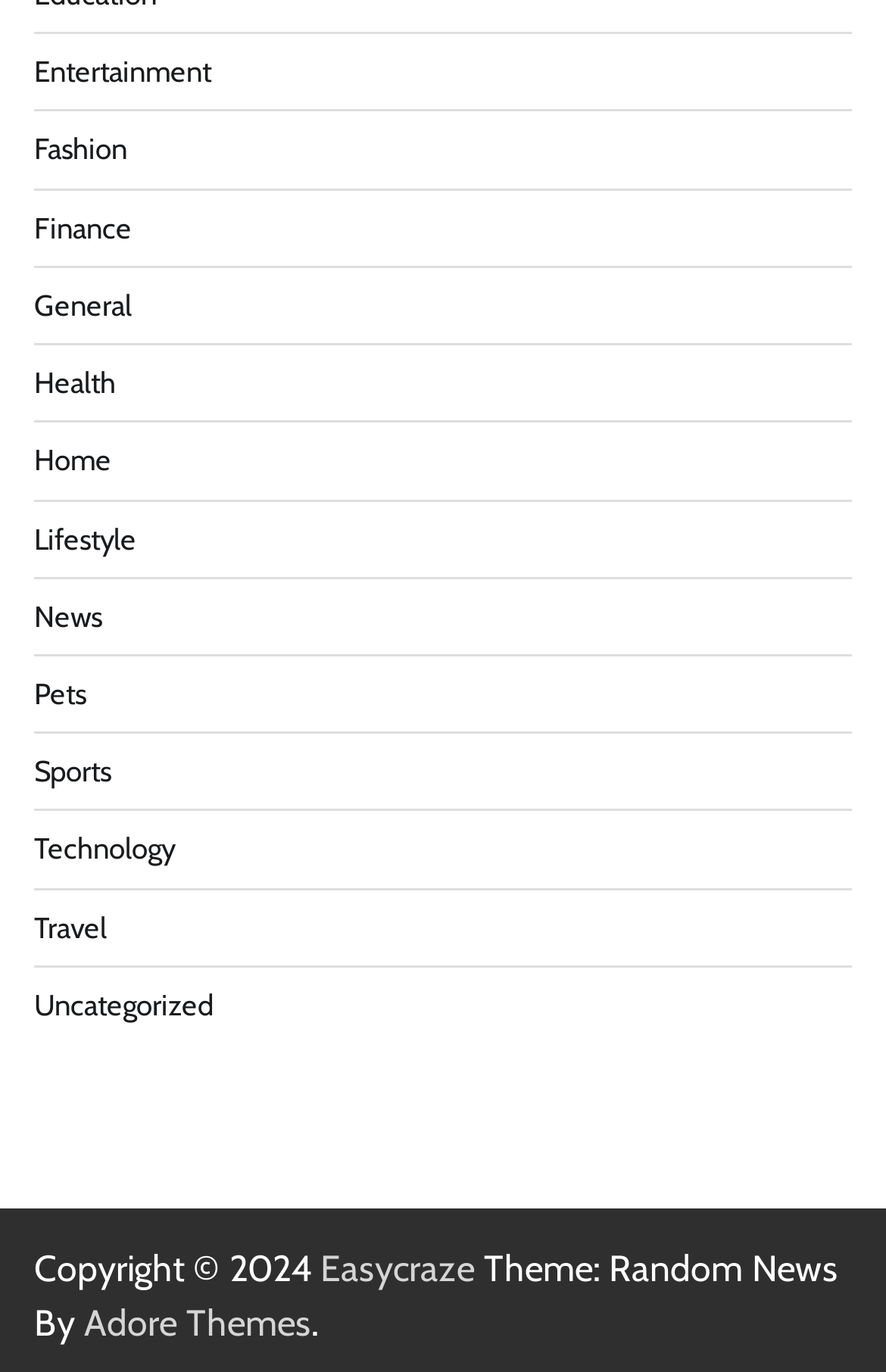Answer briefly with one word or phrase:
What is the first category link on the webpage?

Entertainment